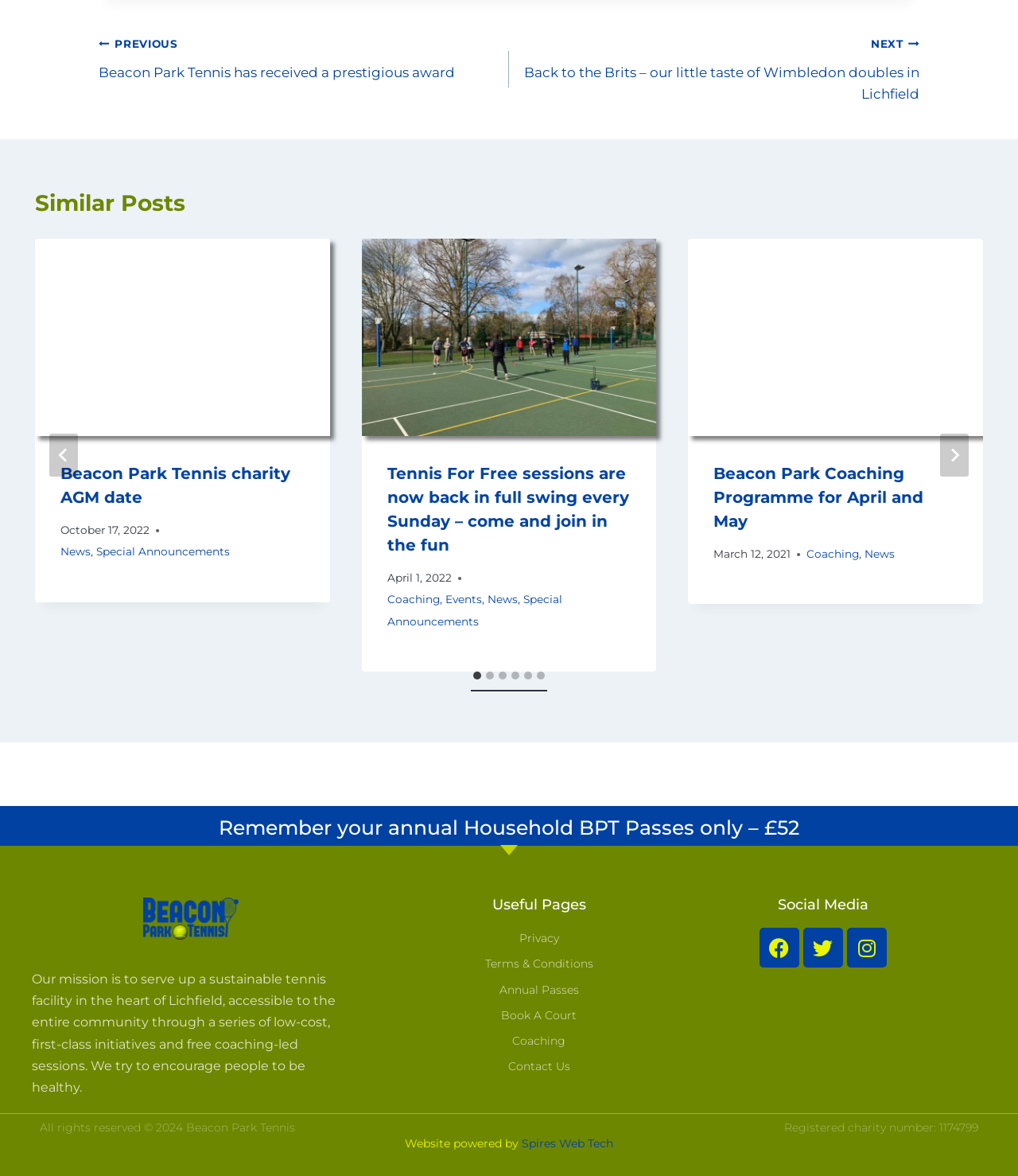Provide the bounding box coordinates of the HTML element described as: "Instagram". The bounding box coordinates should be four float numbers between 0 and 1, i.e., [left, top, right, bottom].

[0.832, 0.789, 0.871, 0.823]